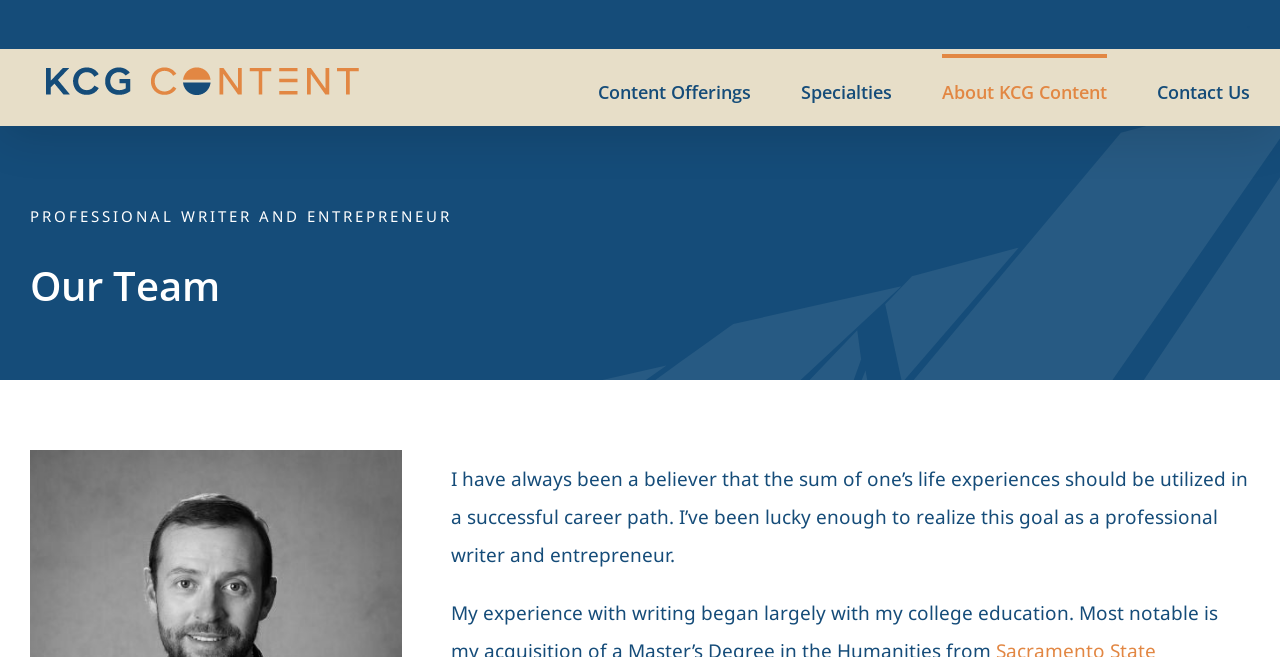How many main menu items are there?
Based on the image, provide a one-word or brief-phrase response.

4